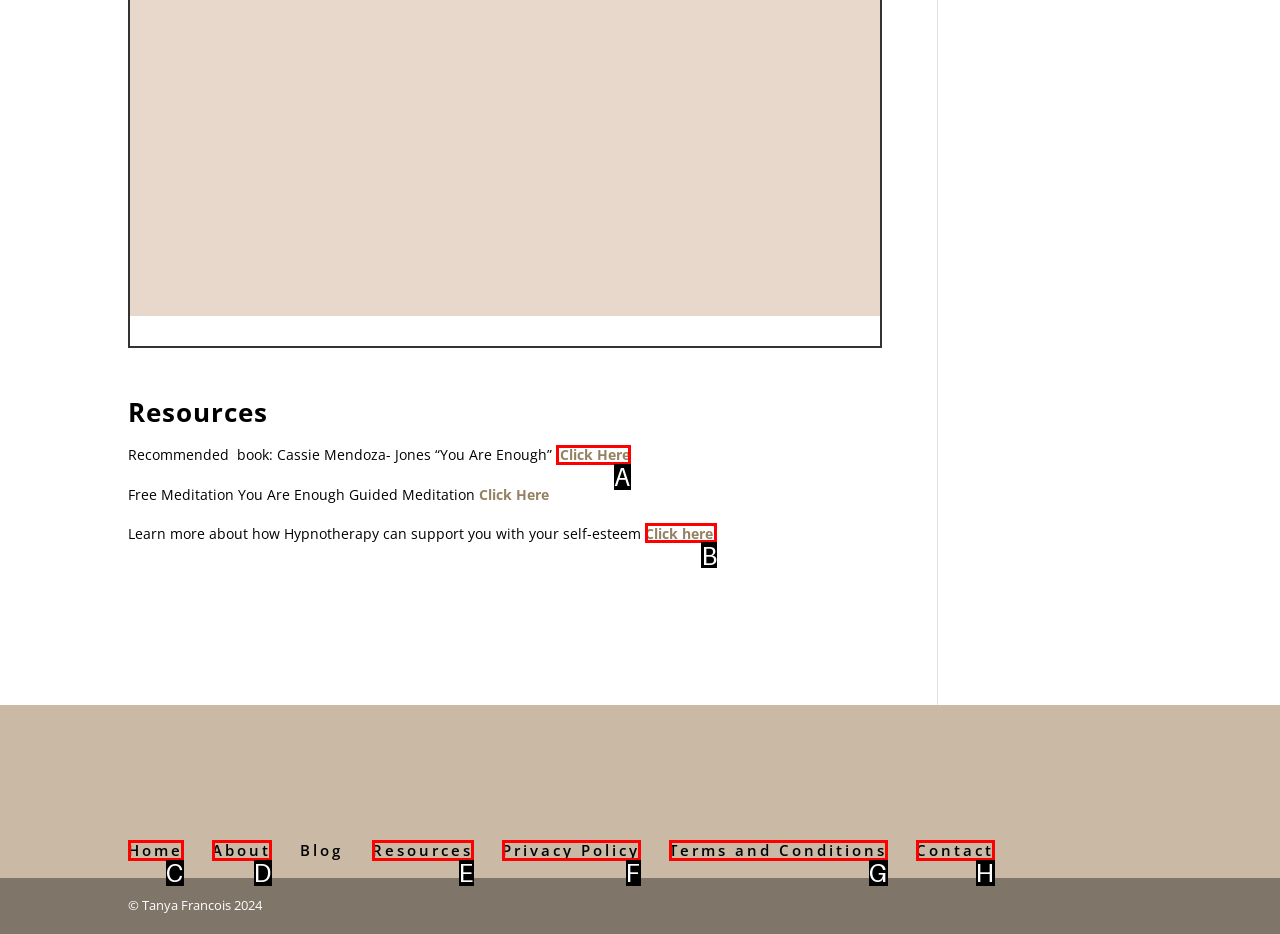To complete the task: Check the 'Facebook group', select the appropriate UI element to click. Respond with the letter of the correct option from the given choices.

None